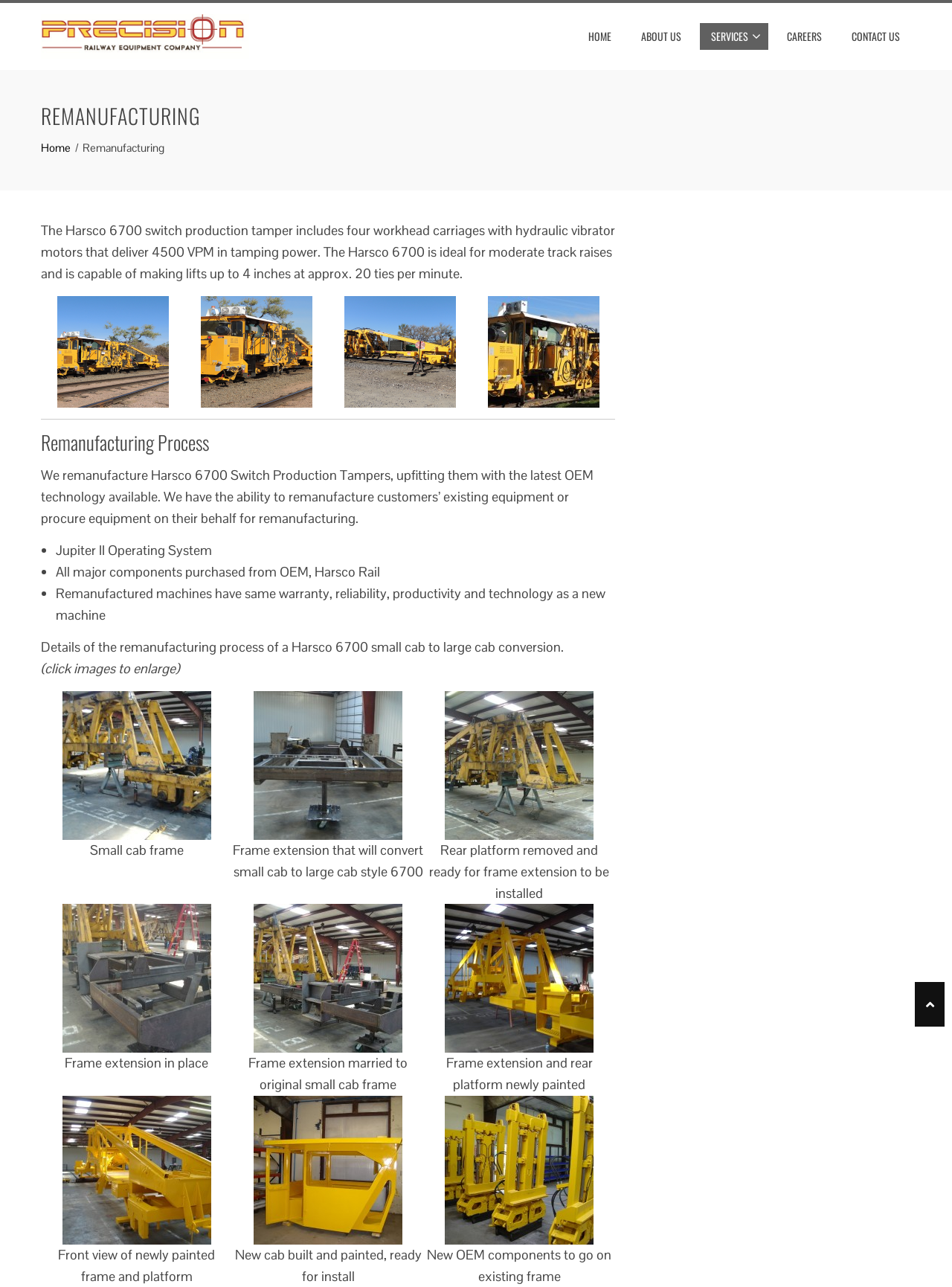Pinpoint the bounding box coordinates of the area that should be clicked to complete the following instruction: "Register". The coordinates must be given as four float numbers between 0 and 1, i.e., [left, top, right, bottom].

None